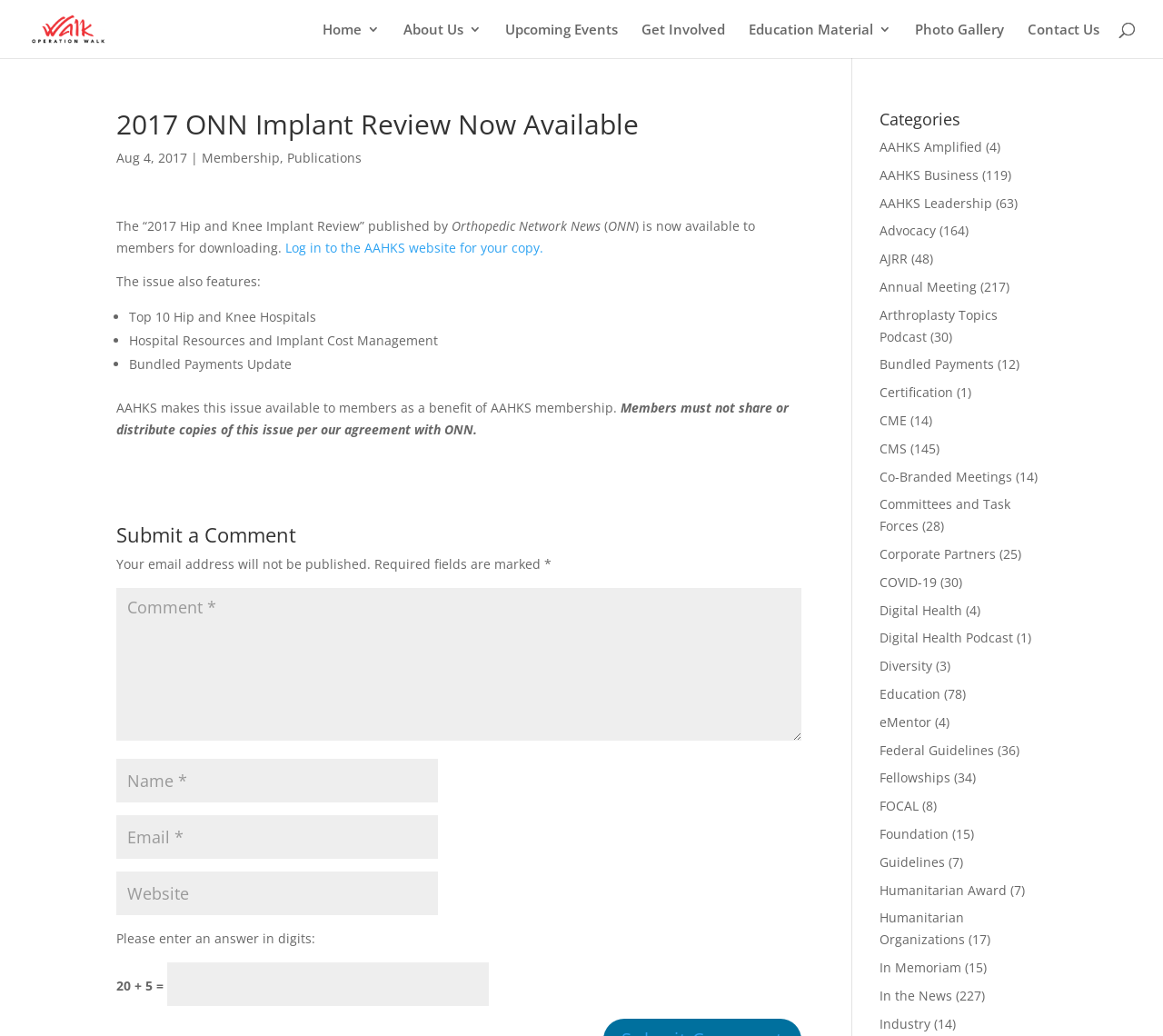Show the bounding box coordinates of the region that should be clicked to follow the instruction: "View the 'Photo Gallery'."

[0.787, 0.022, 0.863, 0.056]